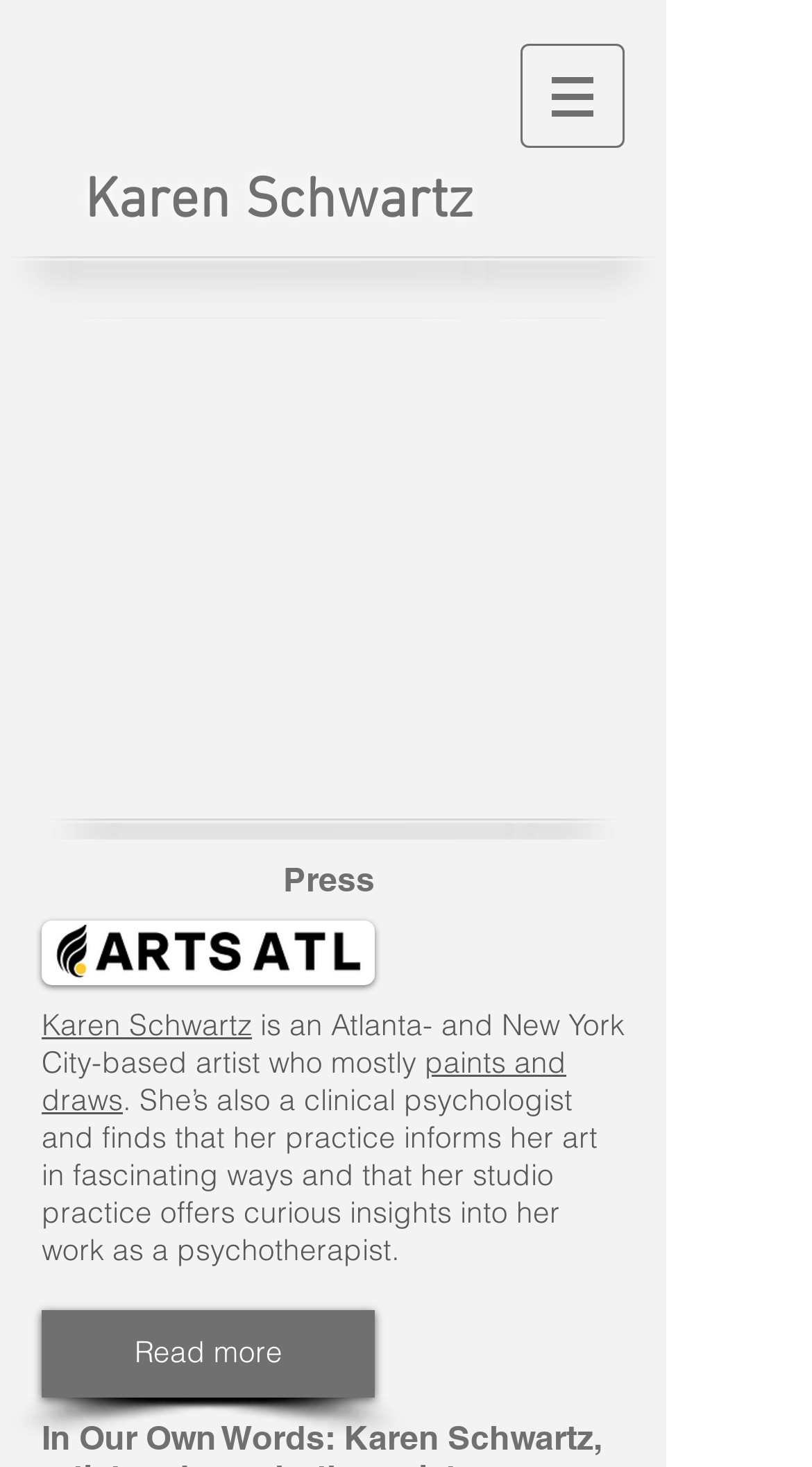From the image, can you give a detailed response to the question below:
What is the relationship between the artist's practice and her work as a psychotherapist?

I found the answer by reading the StaticText element which states that 'her practice informs her art in fascinating ways and that her studio practice offers curious insights into her work as a psychotherapist'.